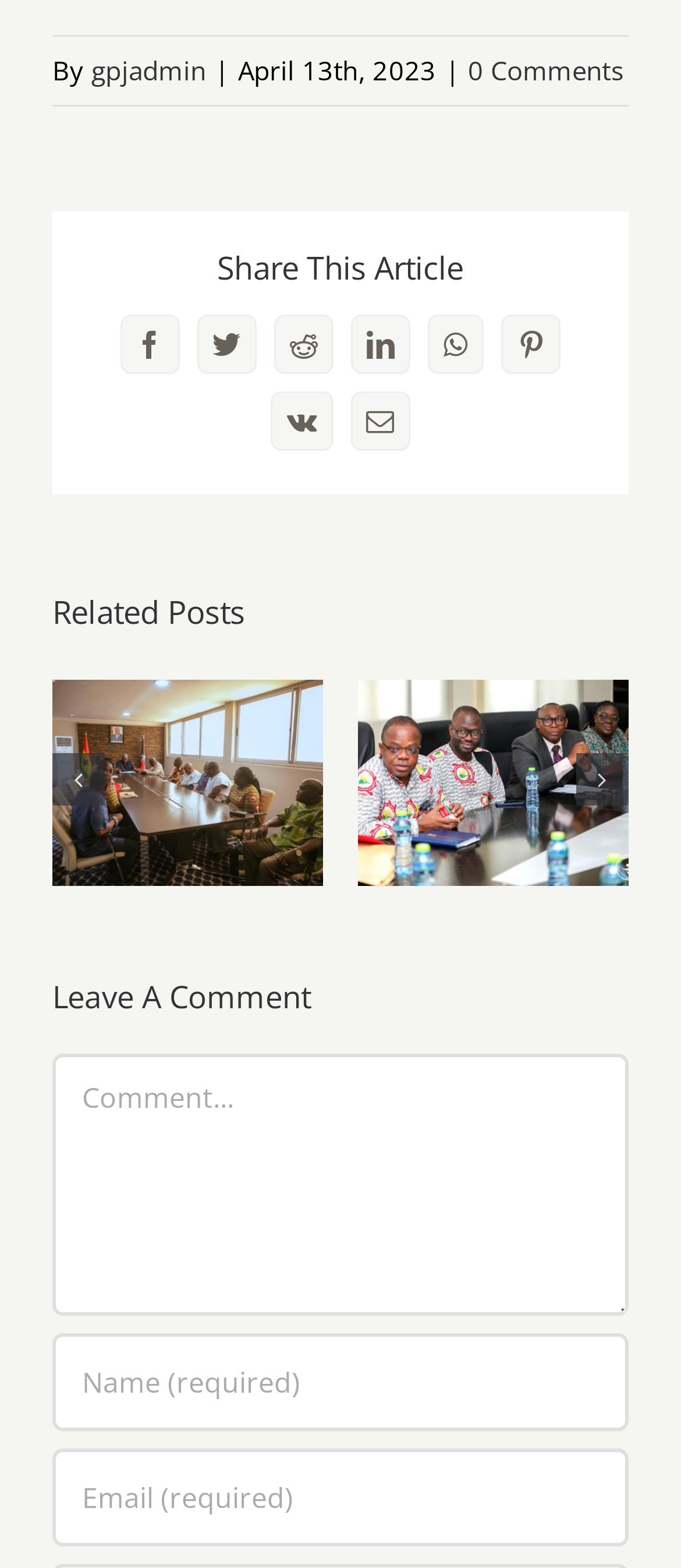Analyze the image and deliver a detailed answer to the question: What is the date of the article?

The date of the article is mentioned at the top of the webpage, which is 'April 13th, 2023'.